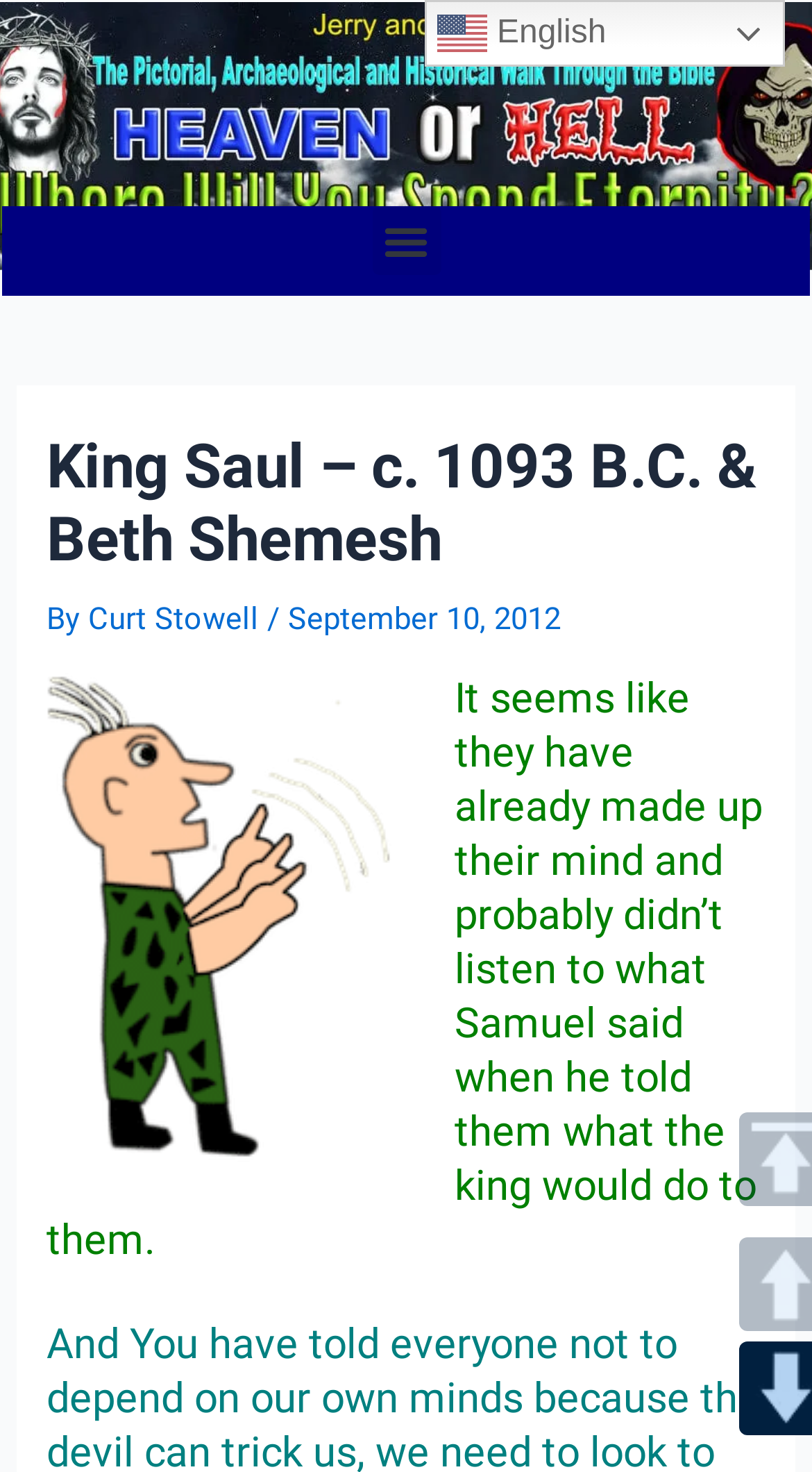Can you locate the main headline on this webpage and provide its text content?

King Saul – c. 1093 B.C. & Beth Shemesh